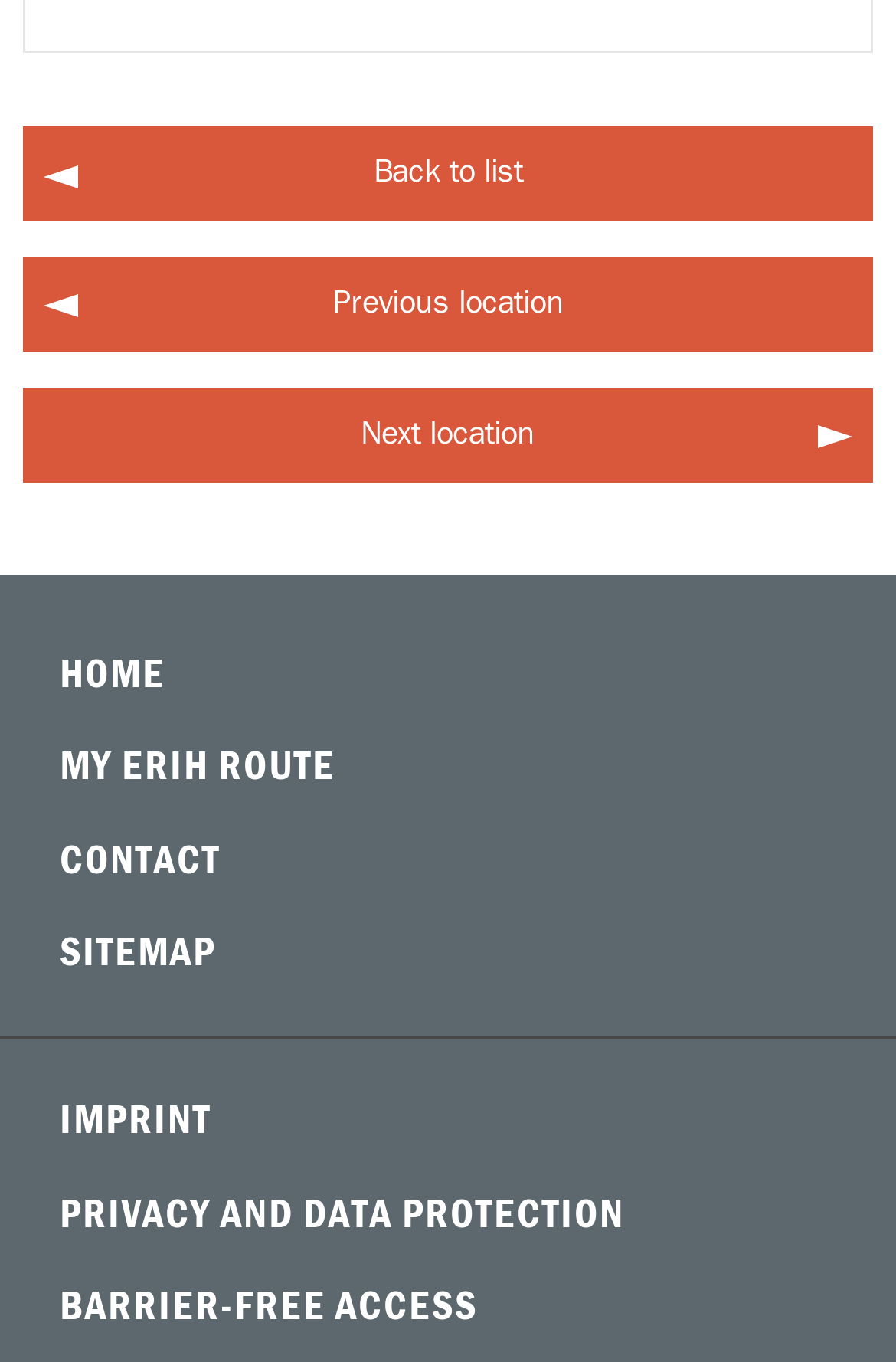Pinpoint the bounding box coordinates of the clickable element needed to complete the instruction: "visit previous location". The coordinates should be provided as four float numbers between 0 and 1: [left, top, right, bottom].

[0.026, 0.189, 0.974, 0.258]